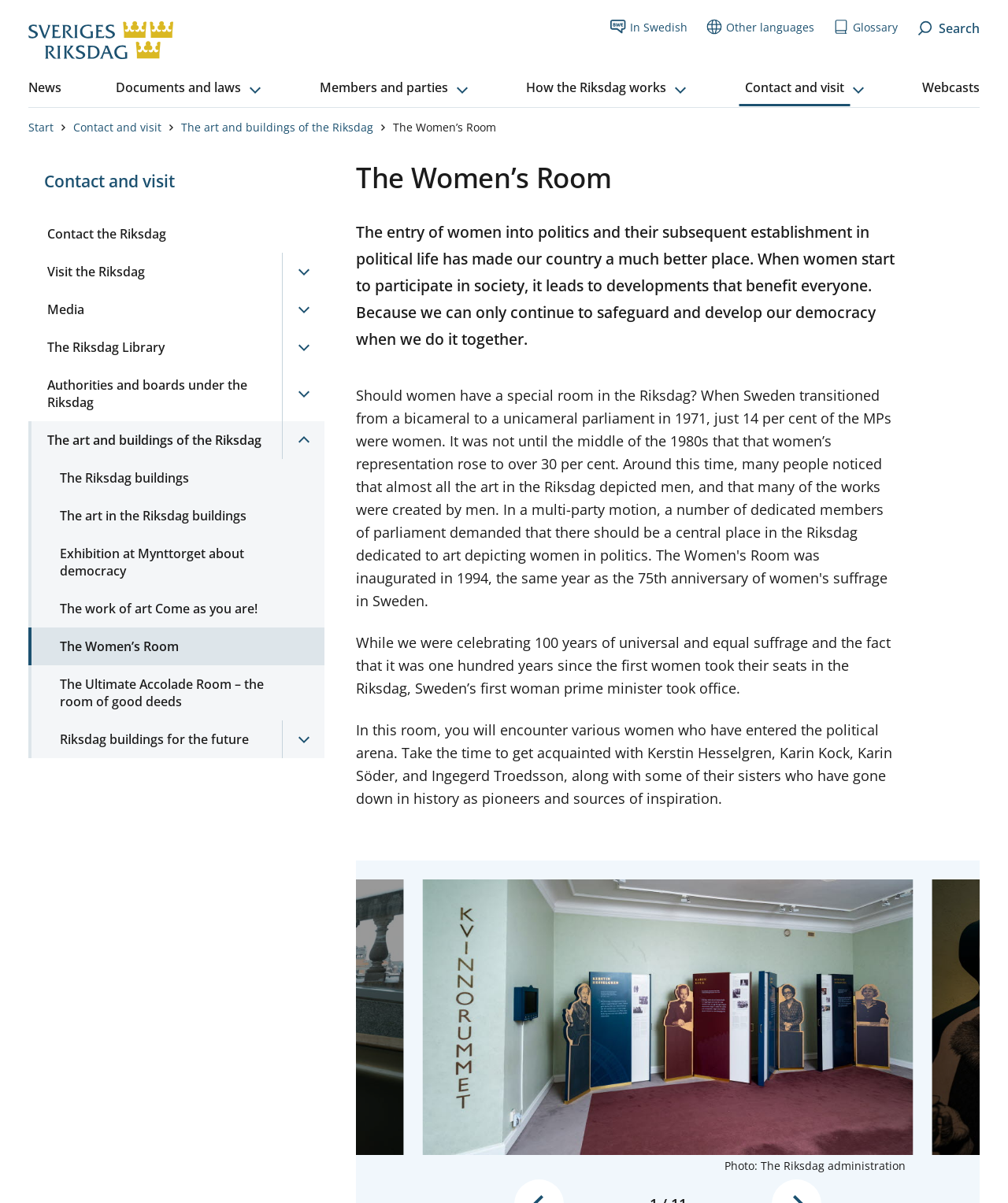Please extract and provide the main headline of the webpage.

The Women’s Room